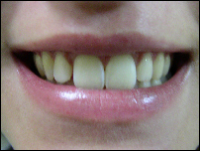Offer a thorough description of the image.

This image showcases a close-up of a person's smile, displaying their natural teeth before undergoing porcelain veneer treatment. The teeth appear slightly yellowed and have visible spacing, particularly between the two central incisors. The lips are naturally full and glossy, contributing to the overall facial expression of warmth. This photograph serves as part of a before-and-after comparison related to cosmetic dentistry, specifically highlighting the initial state of the teeth prior to receiving aesthetic improvements through porcelain veneers. Such treatments aim to enhance the overall appearance, promoting a brighter and more uniform smile.